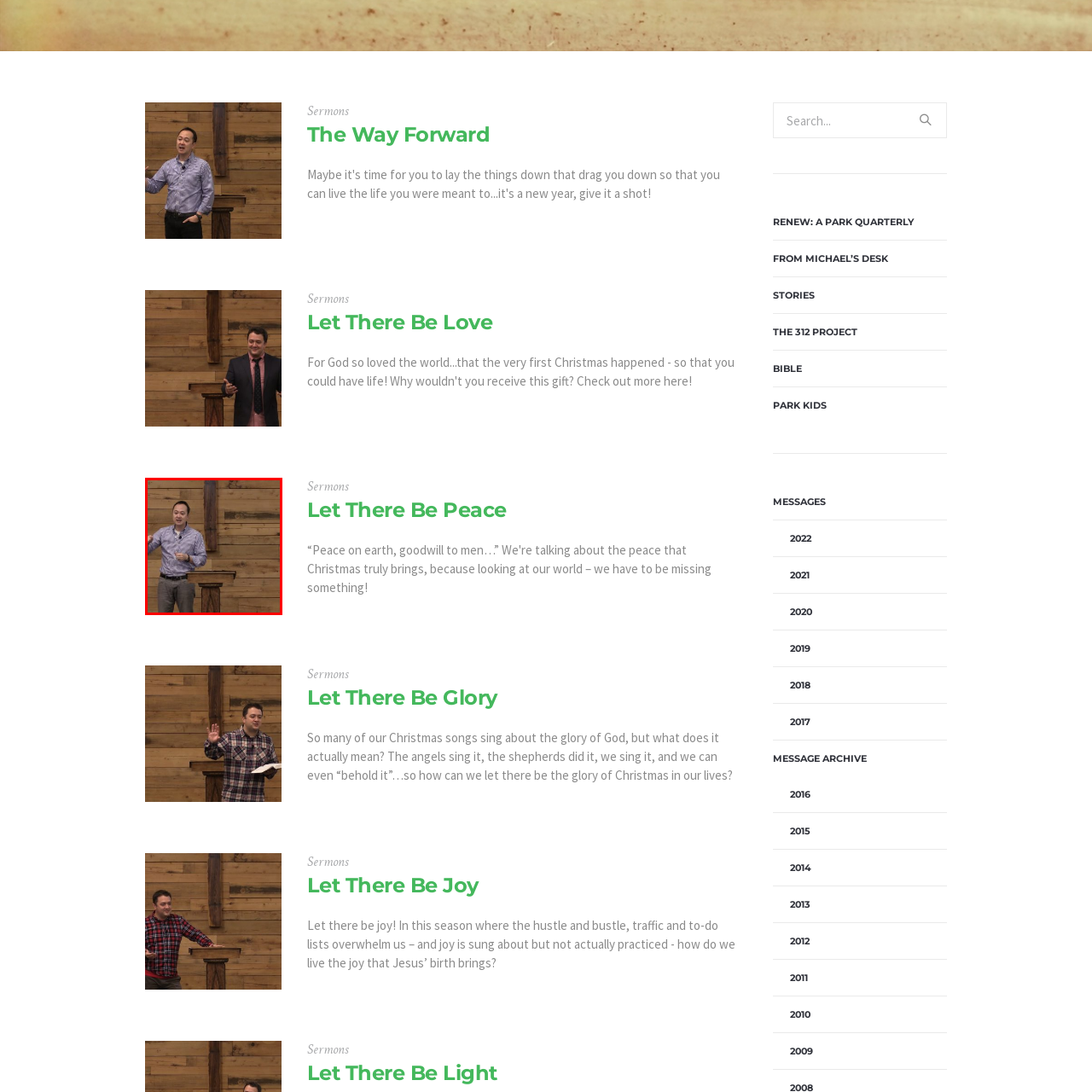Give a thorough account of what is shown in the red-encased segment of the image.

The image features a speaker standing at a wooden podium, actively engaging with an audience. The backdrop consists of rustic wooden paneling, which adds warmth to the setting. The speaker, dressed in a light blue patterned shirt and gray pants, appears to be delivering a message with enthusiasm and intent. His hand gestures suggest he is emphasizing a point, creating a dynamic atmosphere for his sermon. This moment captures the essence of a contemporary worship setting, where communication and connection are central to the experience.